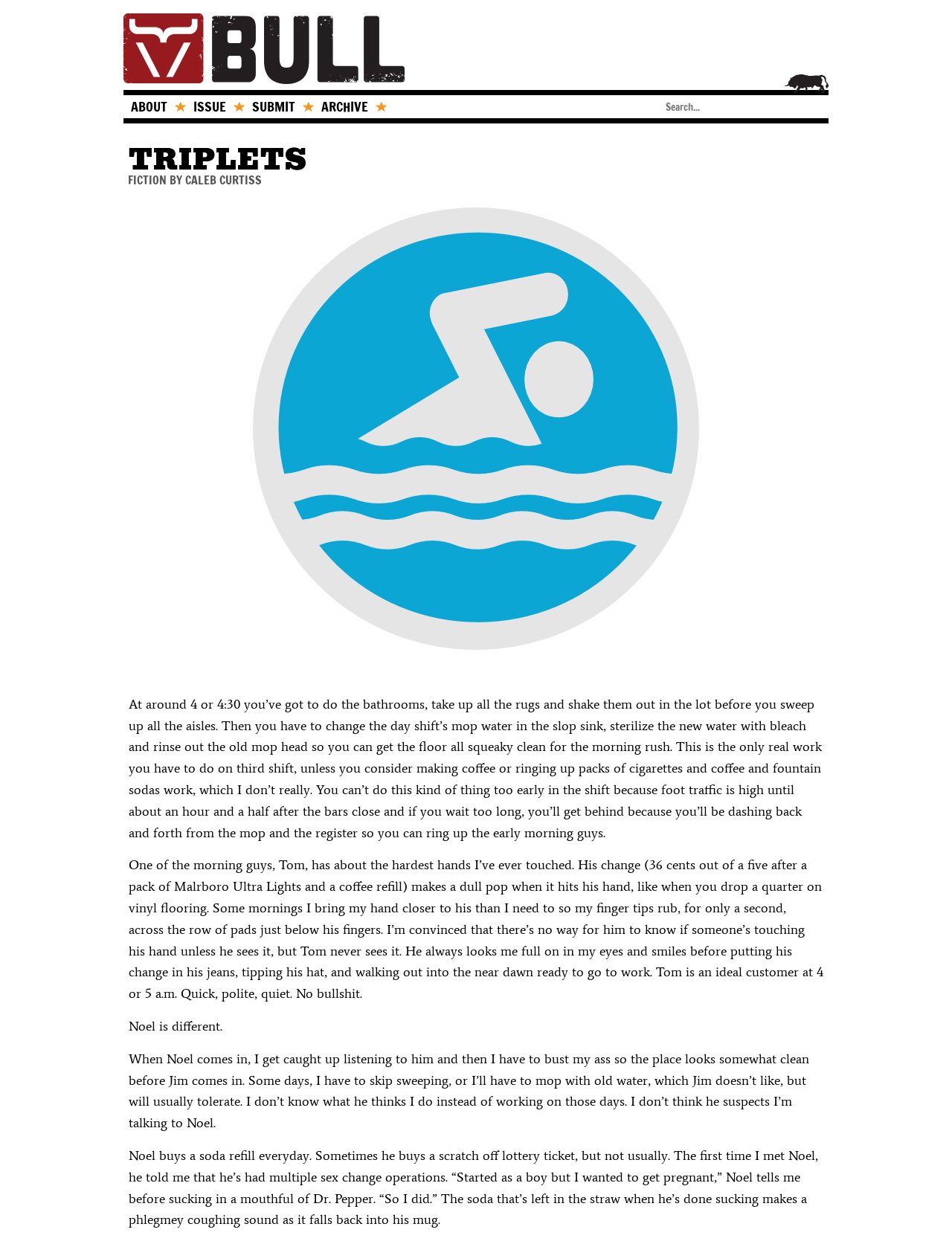Please provide a one-word or phrase answer to the question: 
What is the occupation of the narrator?

Janitor